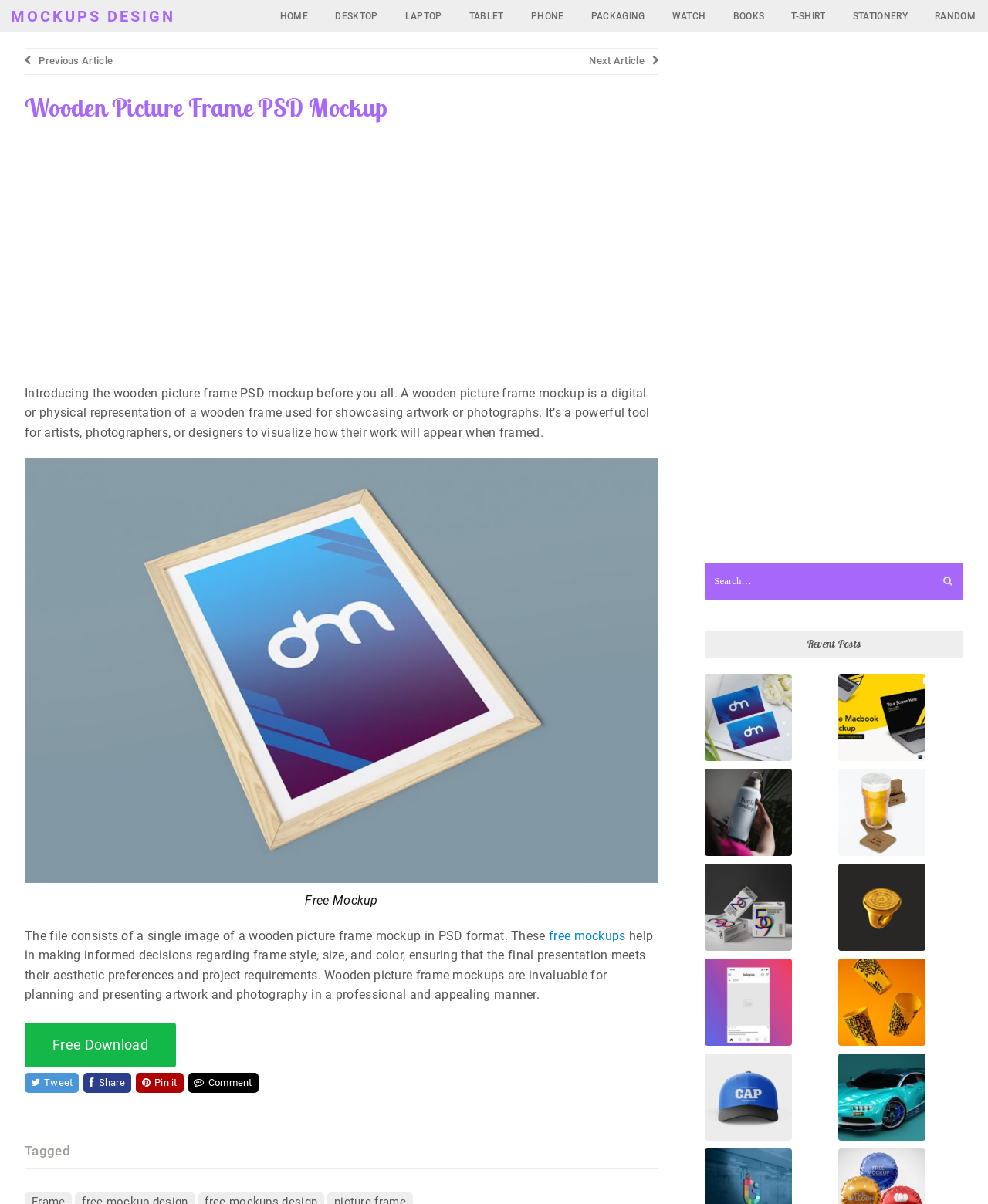Please identify the bounding box coordinates for the region that you need to click to follow this instruction: "Click on the 'Next Article' link".

[0.596, 0.046, 0.667, 0.055]